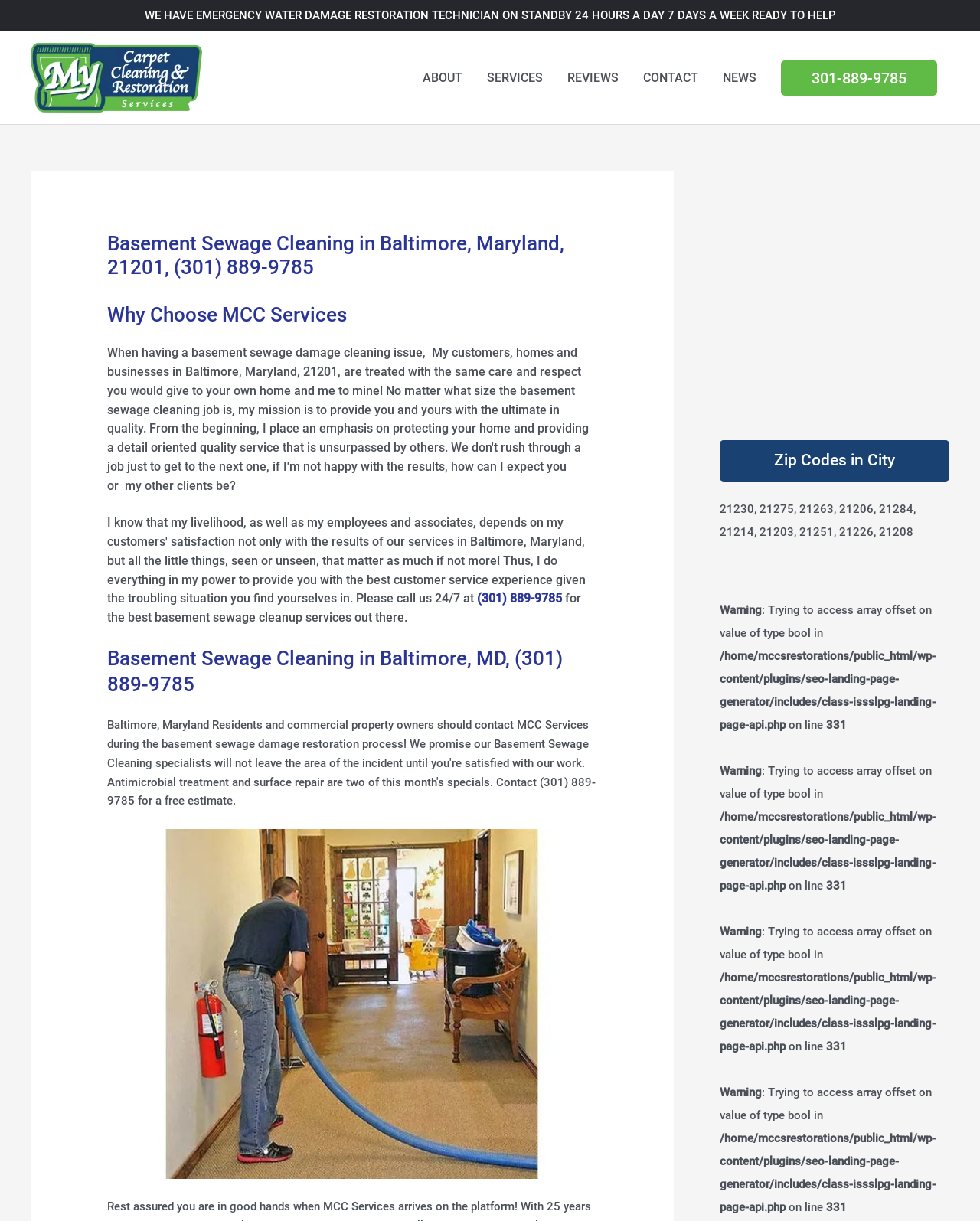Determine the main headline of the webpage and provide its text.

Basement Sewage Cleaning in Baltimore, Maryland, 21201, (301) 889-9785